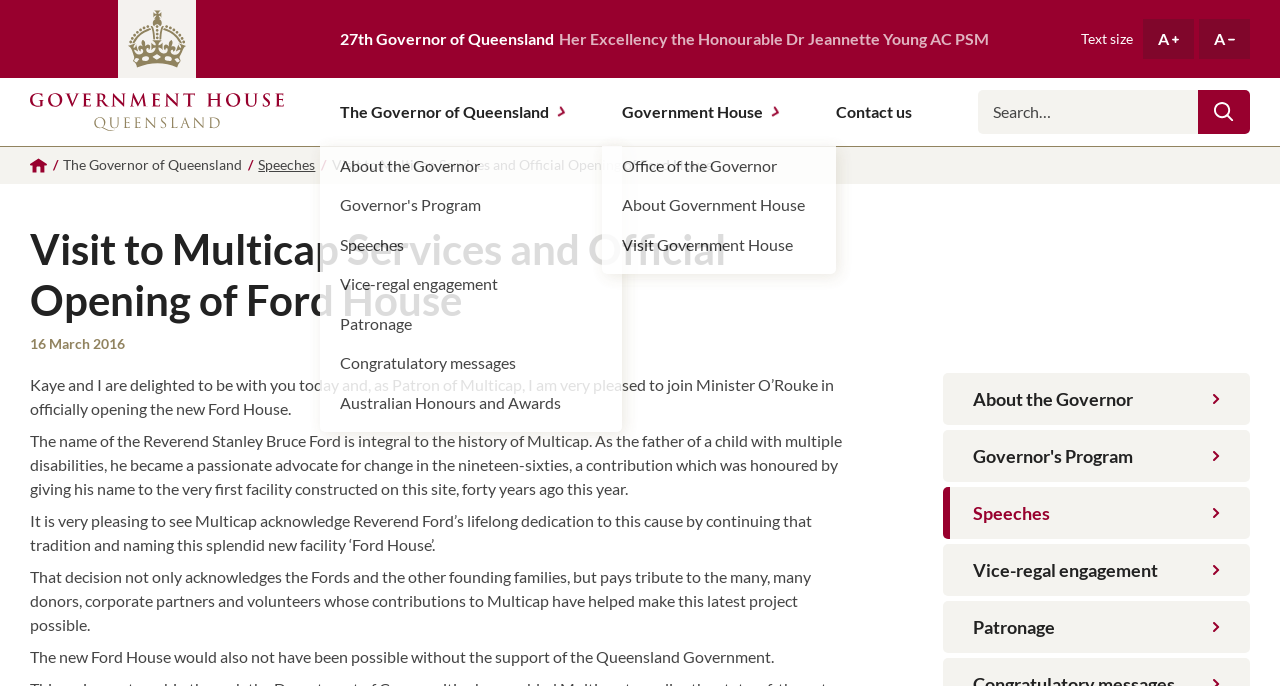Reply to the question with a single word or phrase:
What is the name of the Governor of Queensland?

Dr Jeannette Young AC PSM